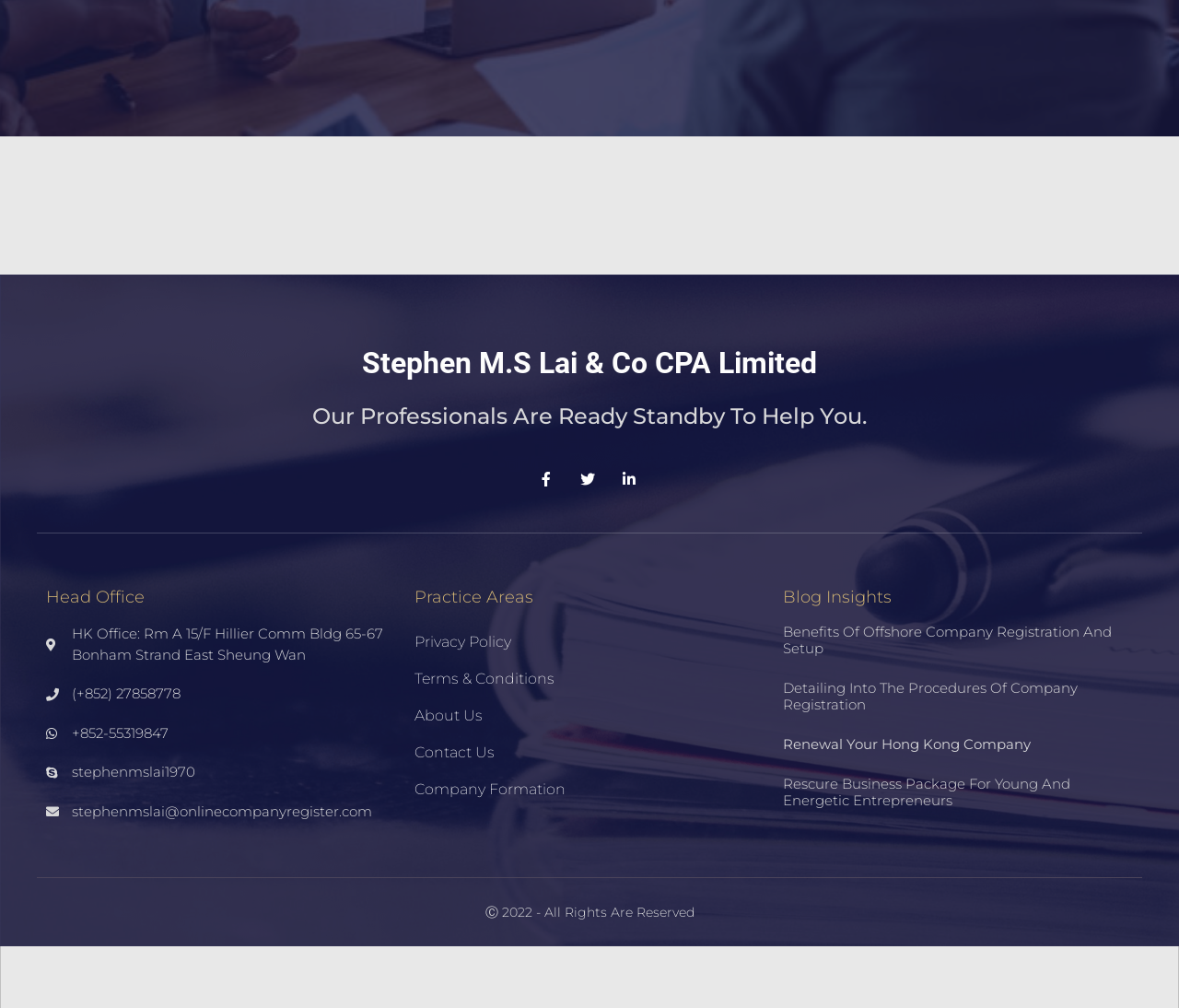What are the practice areas of the company?
Based on the image, provide a one-word or brief-phrase response.

Not specified